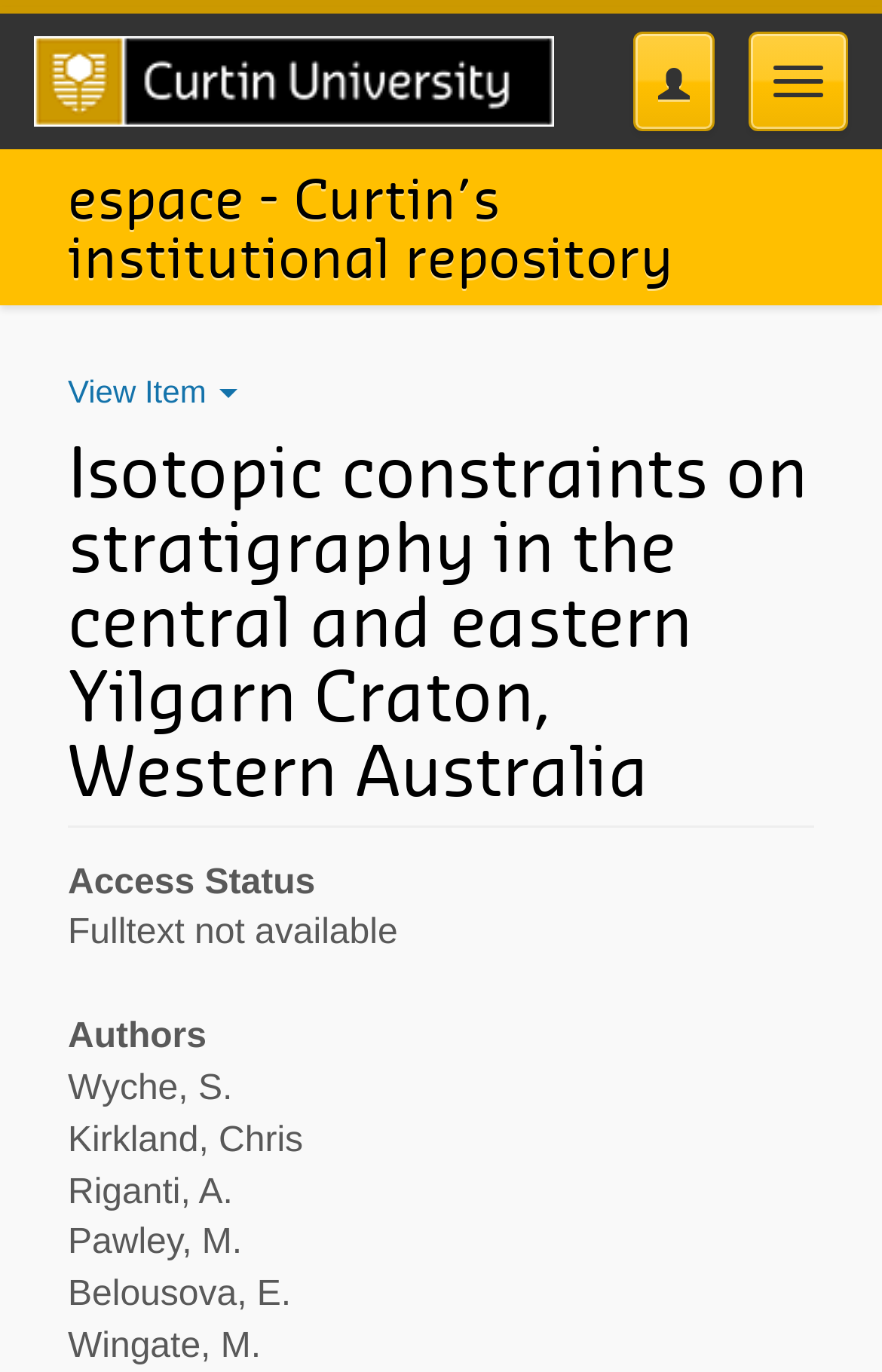Extract the bounding box coordinates of the UI element described: "Toggle navigation". Provide the coordinates in the format [left, top, right, bottom] with values ranging from 0 to 1.

[0.849, 0.023, 0.962, 0.096]